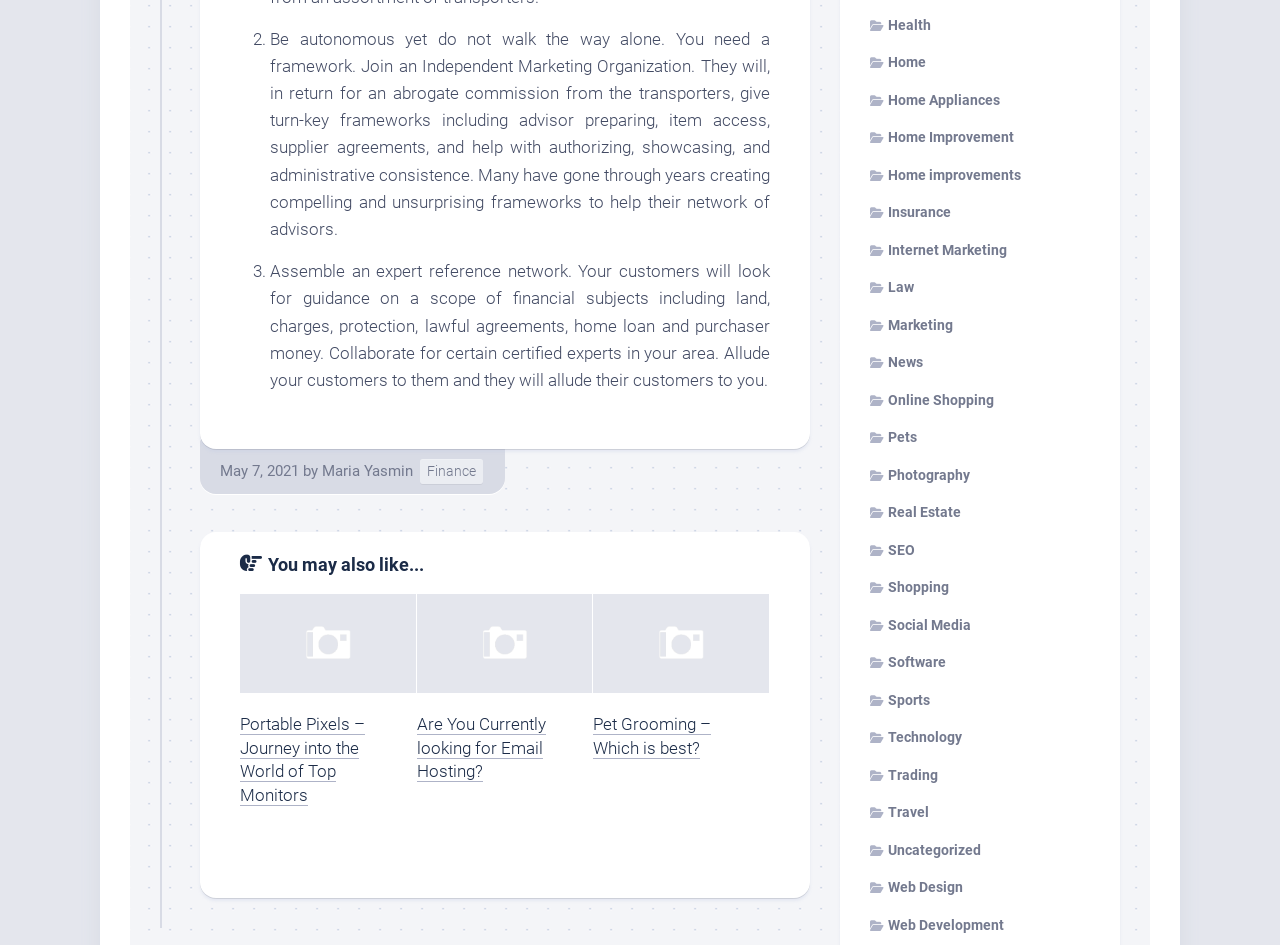Locate the bounding box coordinates of the area to click to fulfill this instruction: "View Overview". The bounding box should be presented as four float numbers between 0 and 1, in the order [left, top, right, bottom].

None